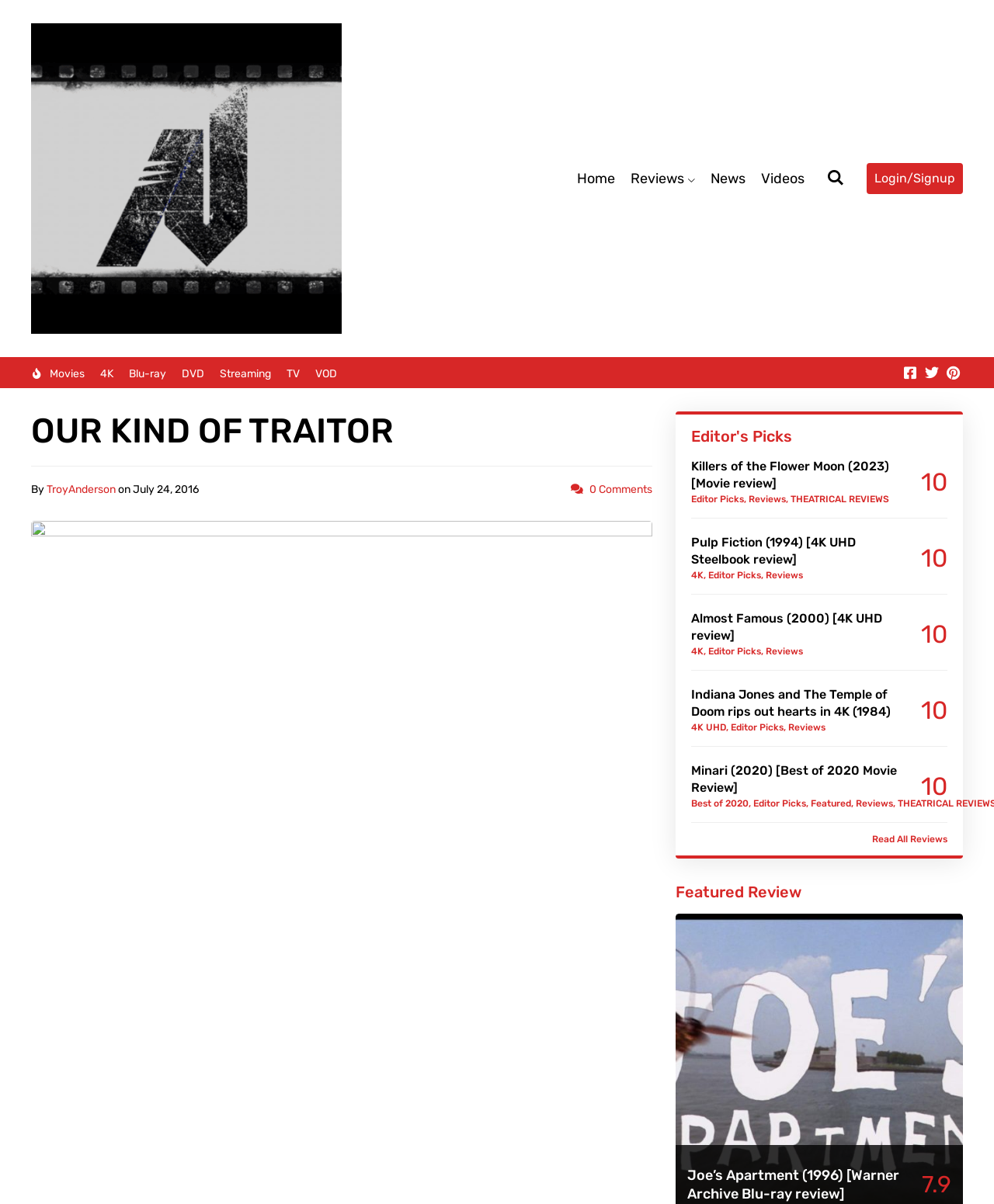Locate the bounding box coordinates of the region to be clicked to comply with the following instruction: "View the review of Killers of the Flower Moon". The coordinates must be four float numbers between 0 and 1, in the form [left, top, right, bottom].

[0.695, 0.38, 0.919, 0.409]